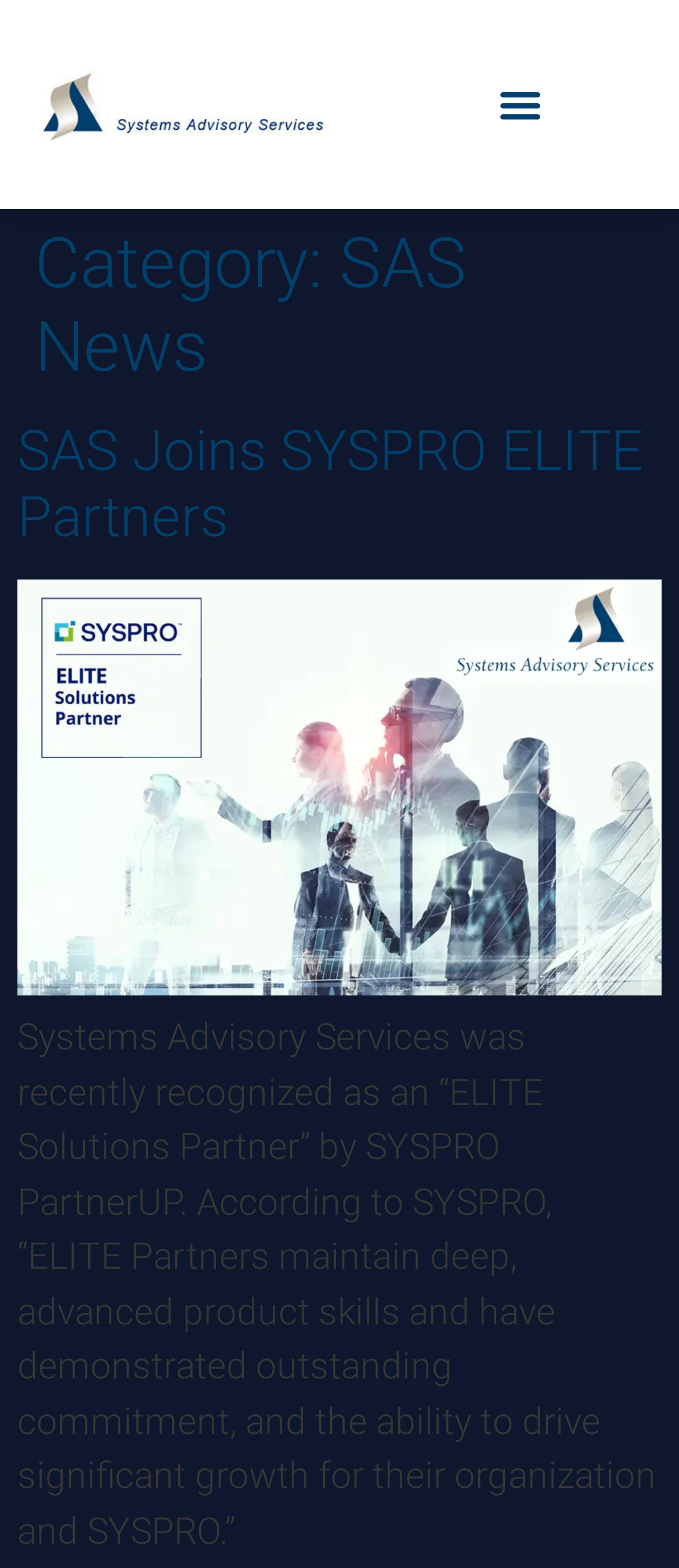What is the title of the latest article?
Please give a detailed answer to the question using the information shown in the image.

I found the title of the latest article by examining the article element which contains a heading element with the text 'SAS Joins SYSPRO ELITE Partners'.